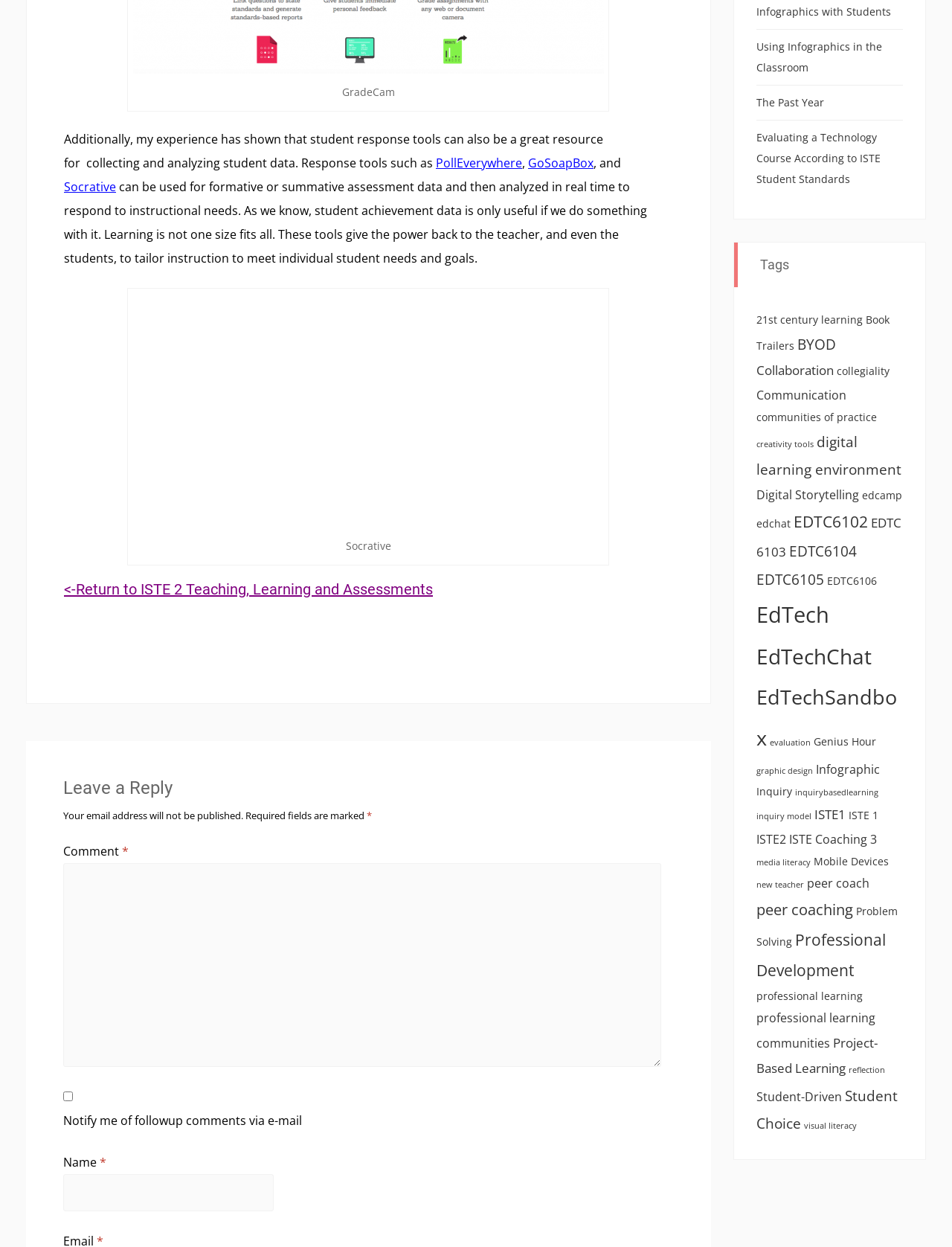What is the author's intention in sharing this information?
Please answer the question as detailed as possible based on the image.

The tone of the blog post suggests that the author is sharing this information to help teachers understand the benefits of using student response tools in the classroom, and to provide them with resources to improve their teaching practice.